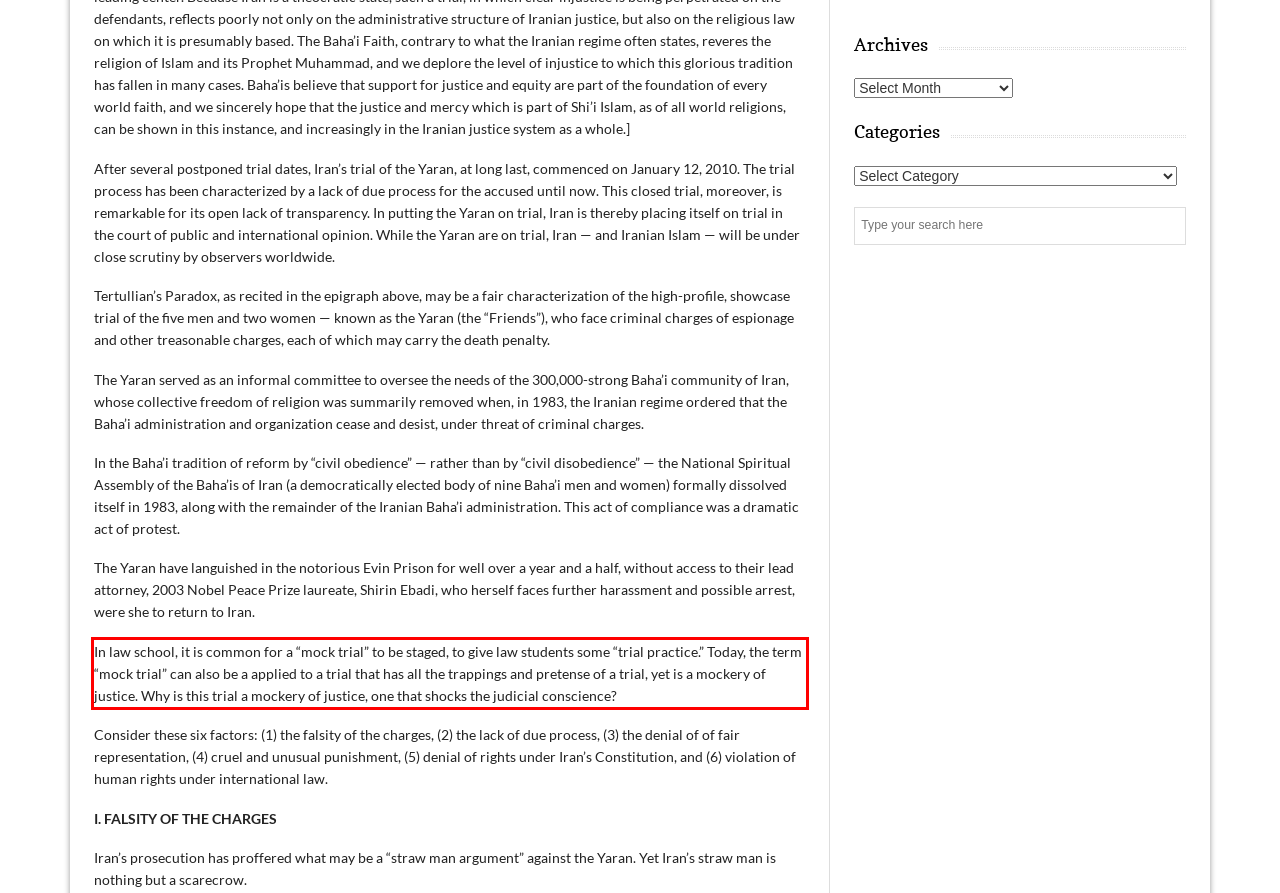Within the screenshot of the webpage, locate the red bounding box and use OCR to identify and provide the text content inside it.

In law school, it is common for a “mock trial” to be staged, to give law students some “trial practice.” Today, the term “mock trial” can also be a applied to a trial that has all the trappings and pretense of a trial, yet is a mockery of justice. Why is this trial a mockery of justice, one that shocks the judicial conscience?